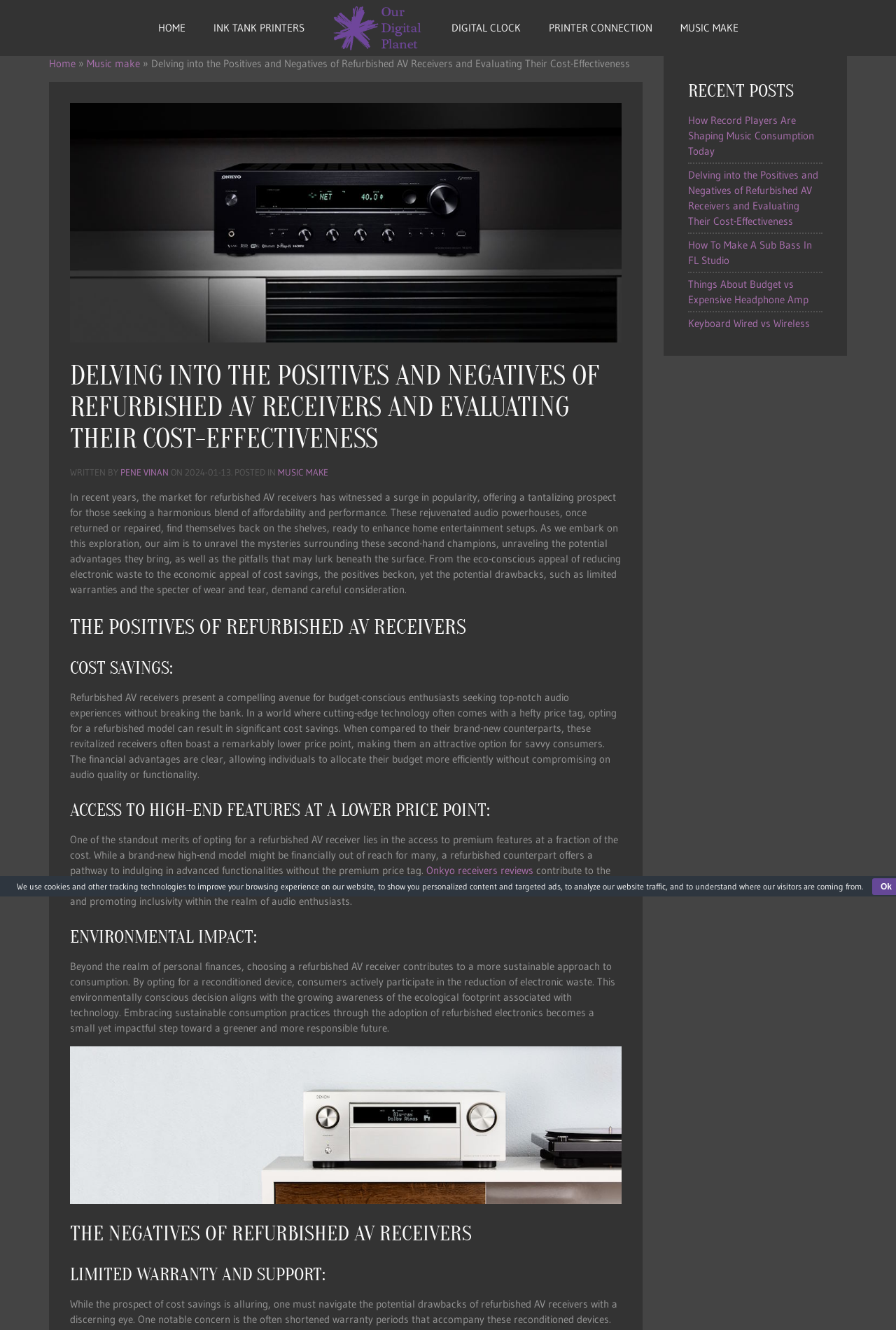Based on the image, please elaborate on the answer to the following question:
Who is the author of the article?

The author of the article is Pene Vinan, as mentioned in the article. The author's name is displayed below the heading 'Delving into the Positives and Negatives of Refurbished AV Receivers and Evaluating Their Cost-Effectiveness'.